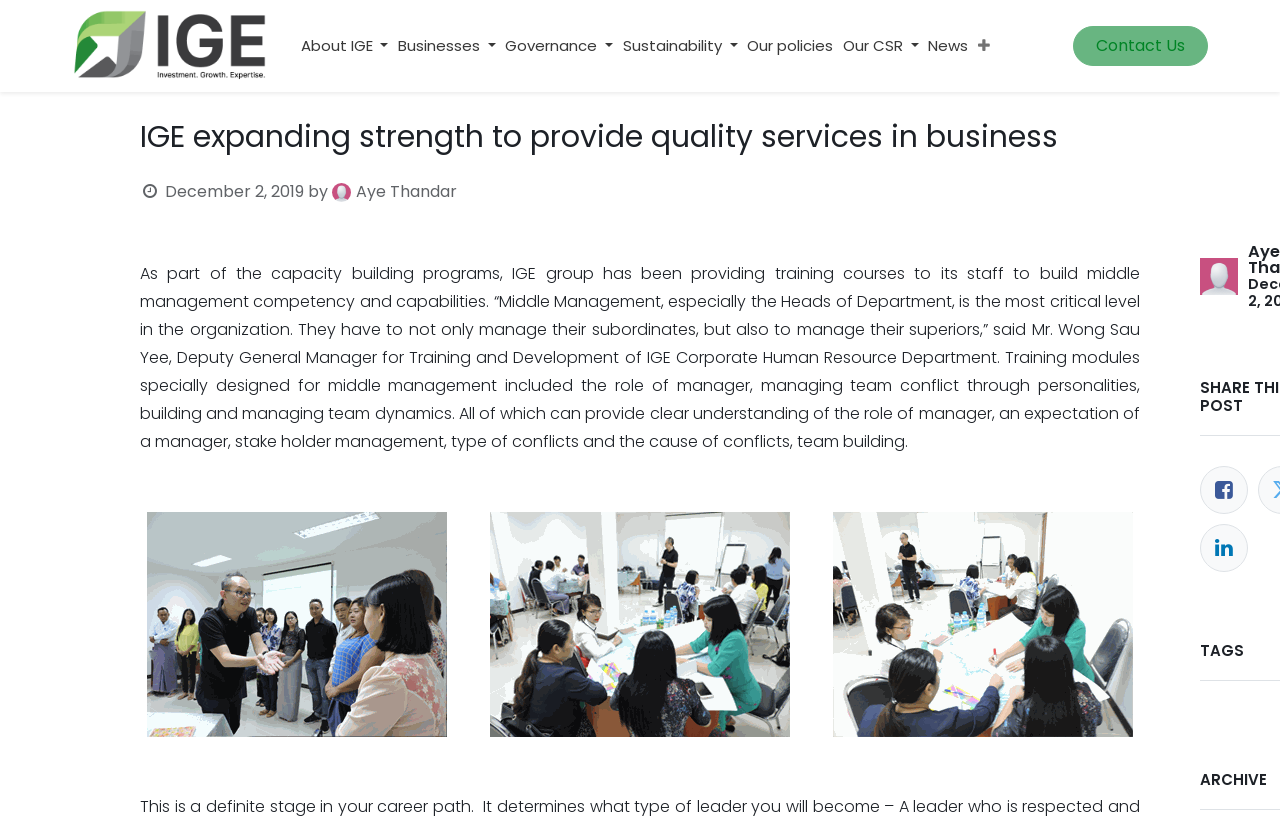Identify and extract the heading text of the webpage.

IGE expanding strength to provide quality services in business